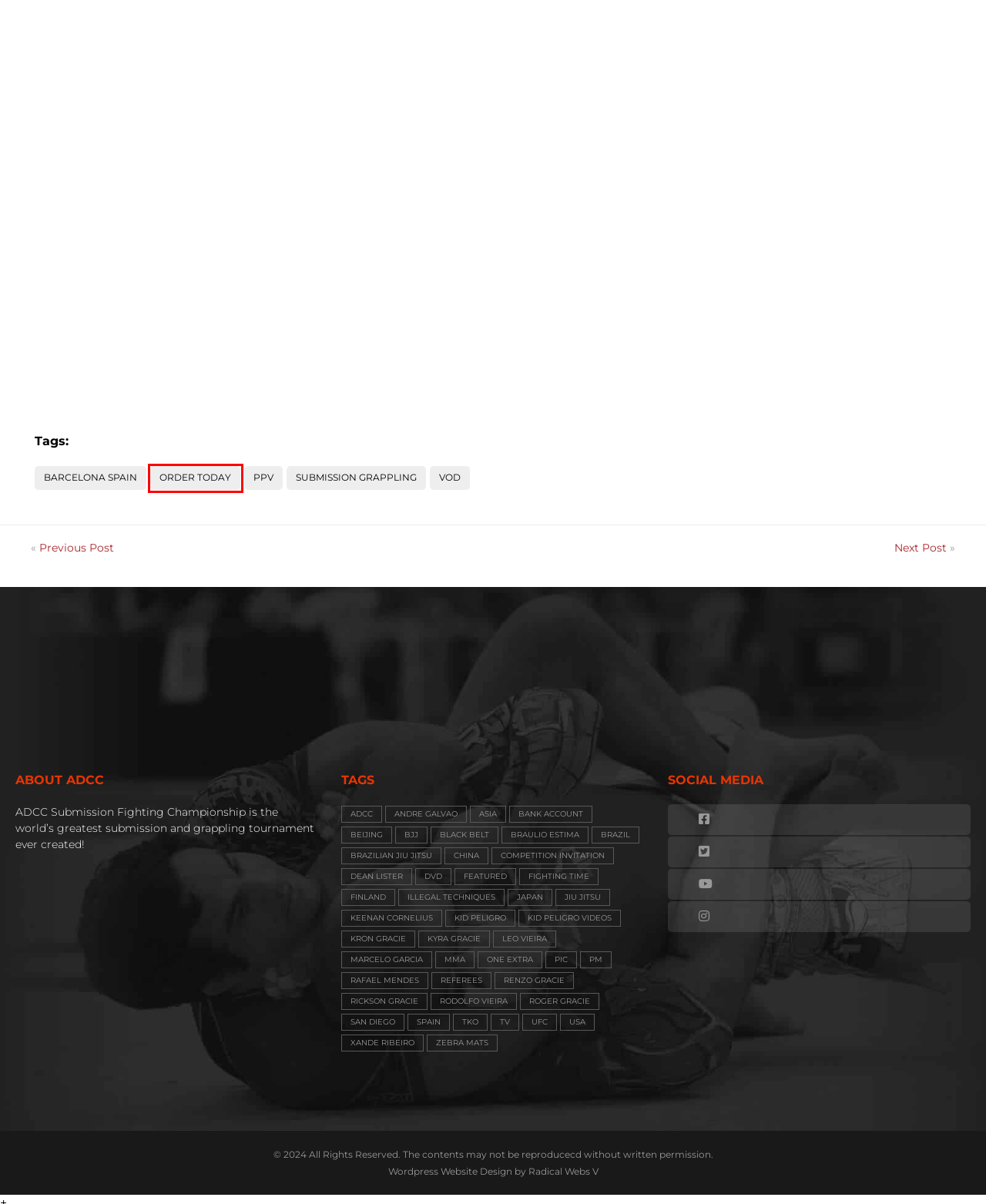You have been given a screenshot of a webpage, where a red bounding box surrounds a UI element. Identify the best matching webpage description for the page that loads after the element in the bounding box is clicked. Options include:
A. MMA Archives • ADCC NEWS
B. Roger Gracie Archives • ADCC NEWS
C. Order Today Archives • ADCC NEWS
D. TKO Archives • ADCC NEWS
E. DVD Archives • ADCC NEWS
F. Marcelo Garcia Archives • ADCC NEWS
G. Black Belt Archives • ADCC NEWS
H. Bank Account Archives • ADCC NEWS

C